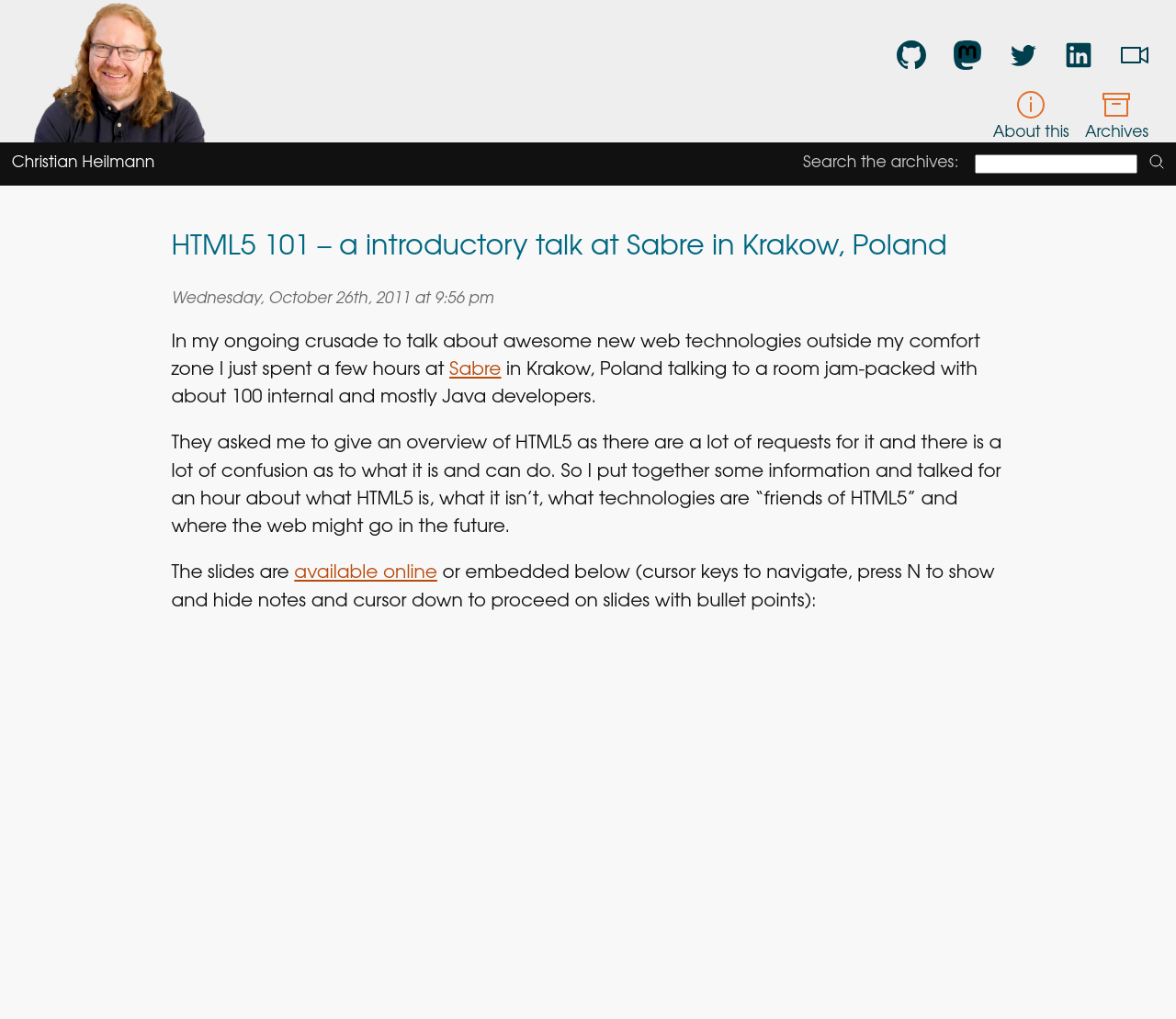What is the topic of the talk?
Analyze the image and deliver a detailed answer to the question.

The topic of the talk is HTML5, which can be inferred from the heading 'HTML5 101 – a introductory talk at Sabre in Krakow, Poland' and the text 'They asked me to give an overview of HTML5' in the article.